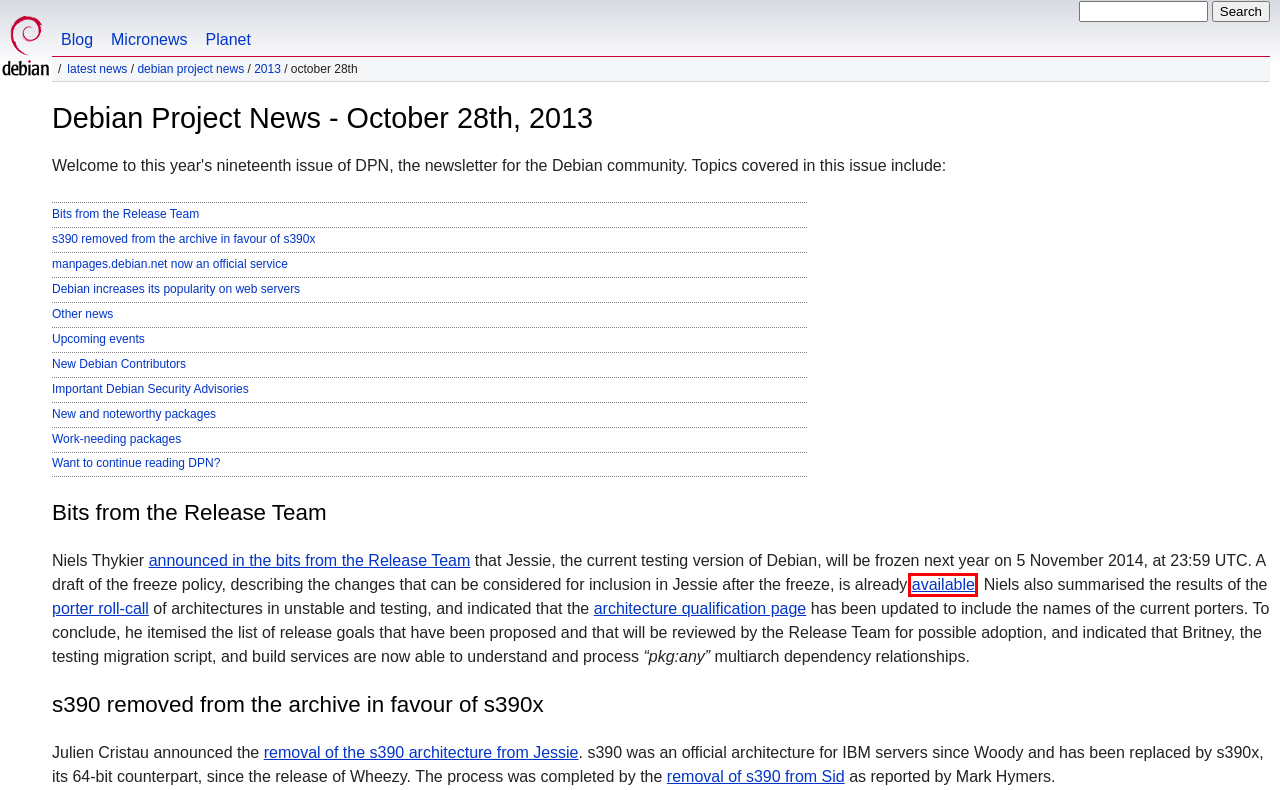Assess the screenshot of a webpage with a red bounding box and determine which webpage description most accurately matches the new page after clicking the element within the red box. Here are the options:
A. architecture requalification status for jessie
B. Re: s390 removed from jessie
C. Debian micronews
D. s390 removed from jessie
E. Jessie Freeze Policy
F. Bits from the Release Team (Jessie freeze info)
G. Bits from Debian - Blog from the Debian Project
H. Roll call for porters of architectures in sid and testing

E